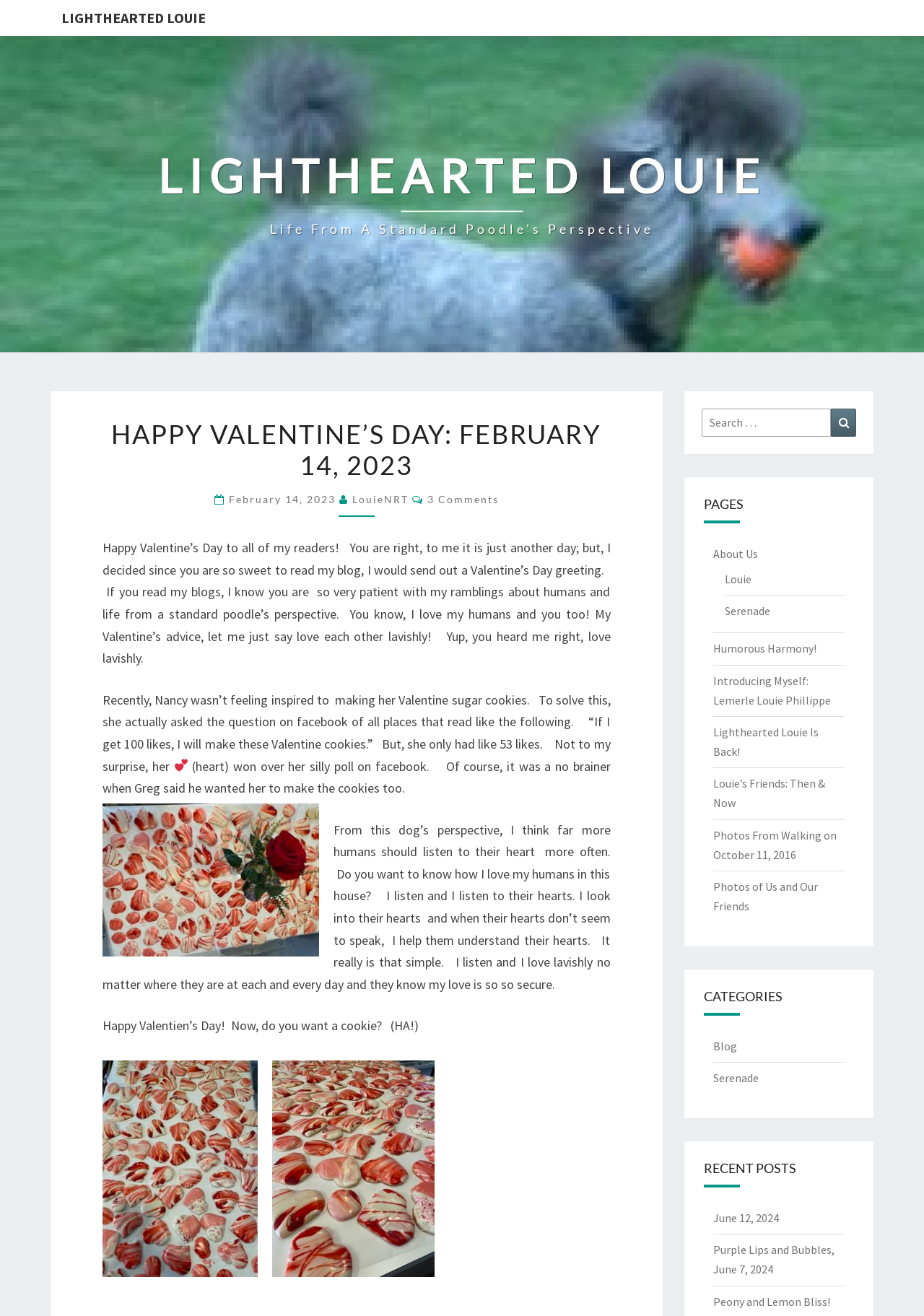Articulate a detailed summary of the webpage's content and design.

This webpage is a blog post titled "Happy Valentine's Day: February 14, 2023" by Lighthearted Louie. At the top of the page, there is a header section with a link to the blog's homepage, "Lighthearted Louie Life From A Standard Poodle's Perspective". Below the header, there is a title section with the post's title and a date, "February 14, 2023", accompanied by a heart icon.

The main content of the post is a heartfelt message from the author, a standard poodle named Louie, to his readers. Louie expresses his gratitude to his readers and shares his thoughts on love and relationships. The text is divided into several paragraphs, with a Valentine's Day-themed image of a heart inserted in the middle.

On the right side of the page, there is a search bar with a search button. Below the search bar, there are three sections: "PAGES", "CATEGORIES", and "RECENT POSTS". Each section contains a list of links to other pages or posts on the blog. The "PAGES" section has links to pages such as "About Us", "Louie", and "Humorous Harmony!". The "CATEGORIES" section has links to categories like "Blog" and "Serenade". The "RECENT POSTS" section has links to recent blog posts, including "June 12, 2024" and "Purple Lips and Bubbles, June 7, 2024".

Overall, the webpage has a simple and clean design, with a focus on the blog post's content and easy navigation to other parts of the blog.